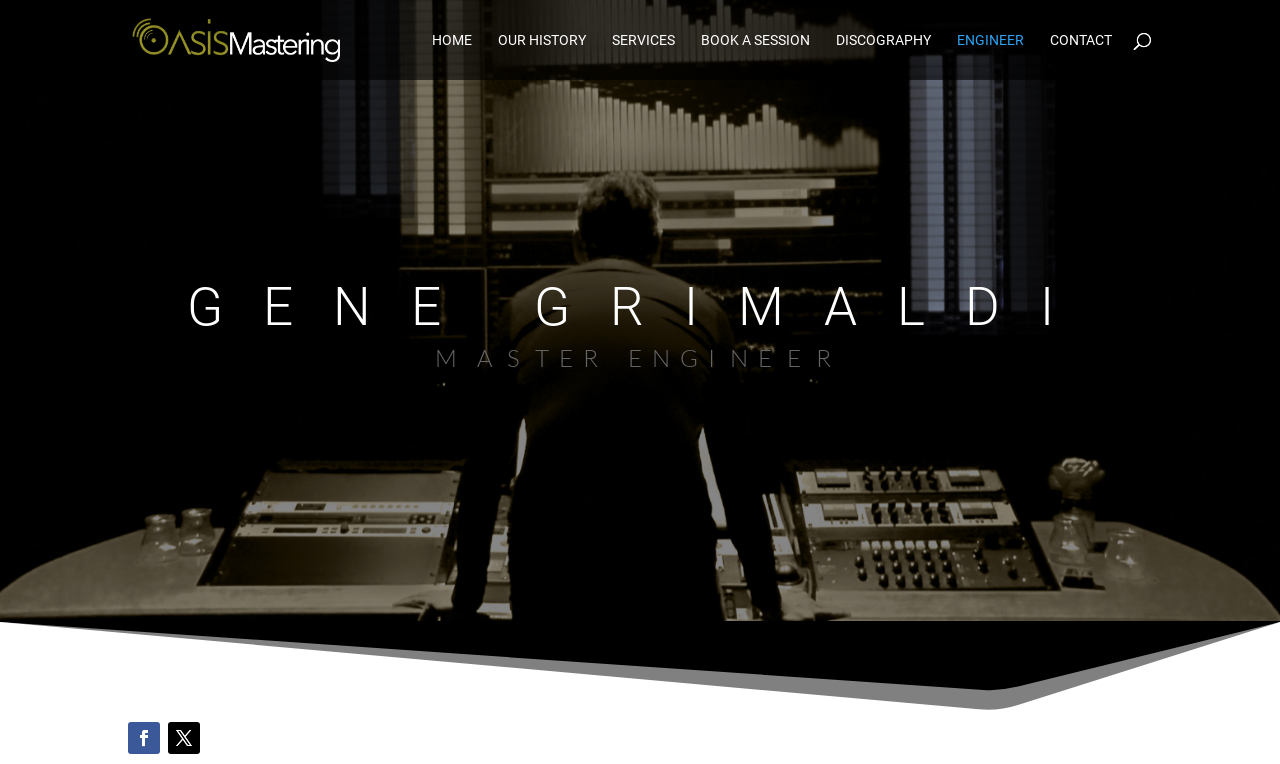What are the social media icons at the bottom of the webpage?
Based on the content of the image, thoroughly explain and answer the question.

I looked at the links at the bottom of the webpage and found two social media icons, which are represented by the Unicode characters '' and ''. These icons are likely links to Oasis Mastering's social media profiles.